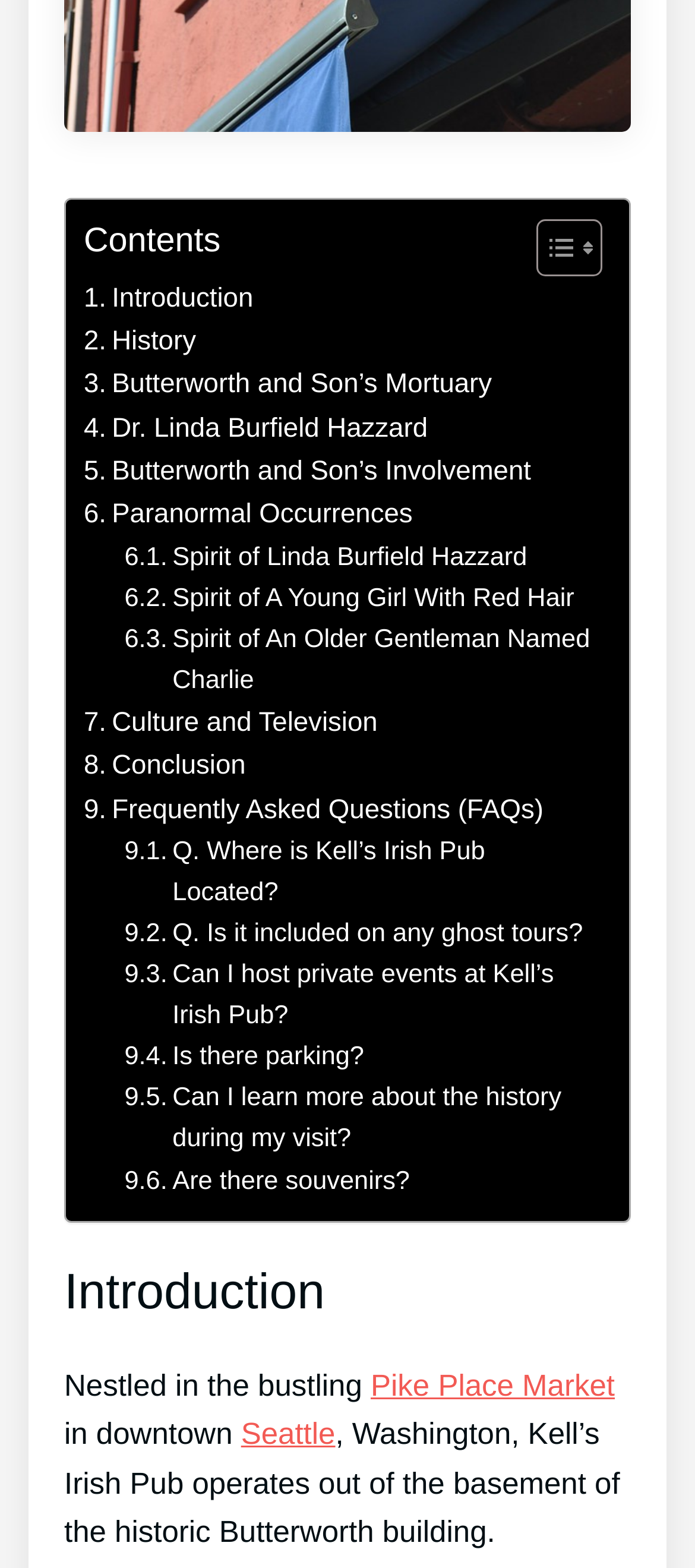Please identify the coordinates of the bounding box for the clickable region that will accomplish this instruction: "Visit the 'Frequently Asked Questions (FAQs)' page".

[0.121, 0.503, 0.782, 0.531]